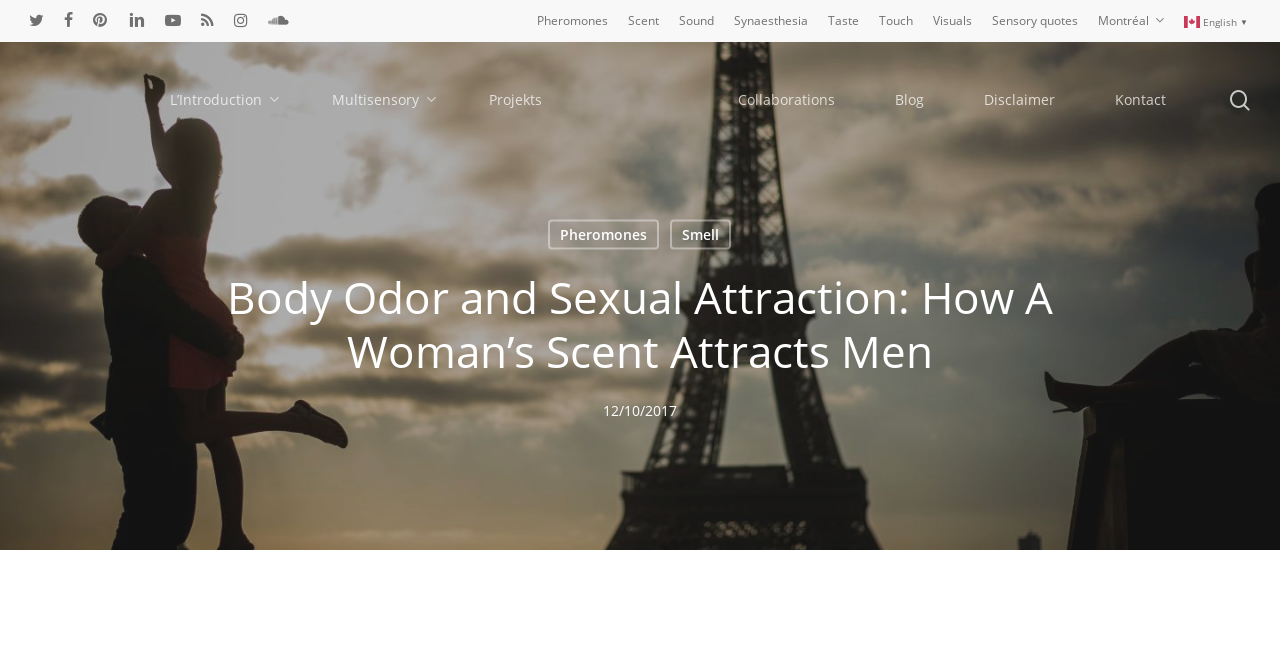Find the coordinates for the bounding box of the element with this description: "search".

[0.959, 0.135, 0.978, 0.166]